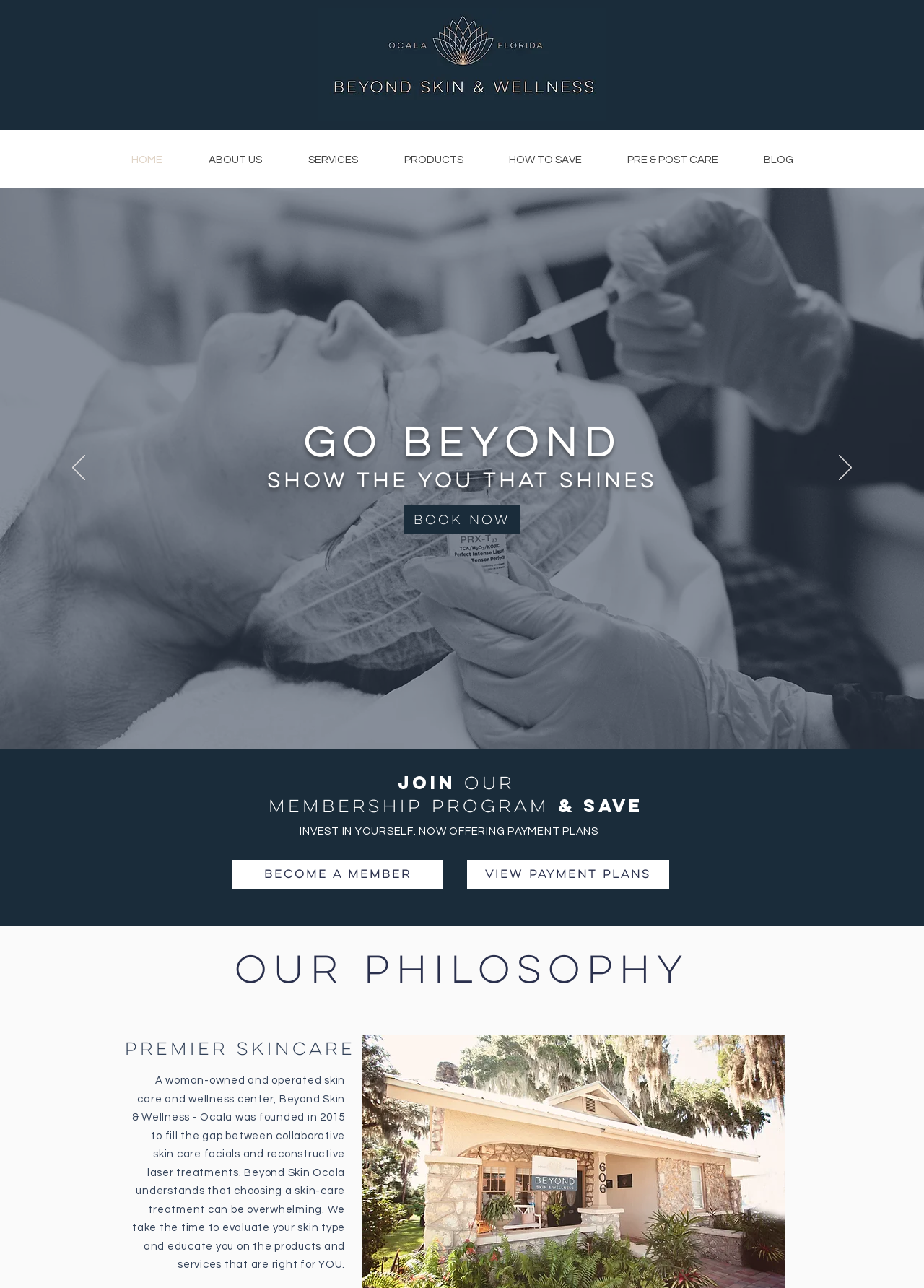Please respond in a single word or phrase: 
What is the benefit of joining the membership program?

Save